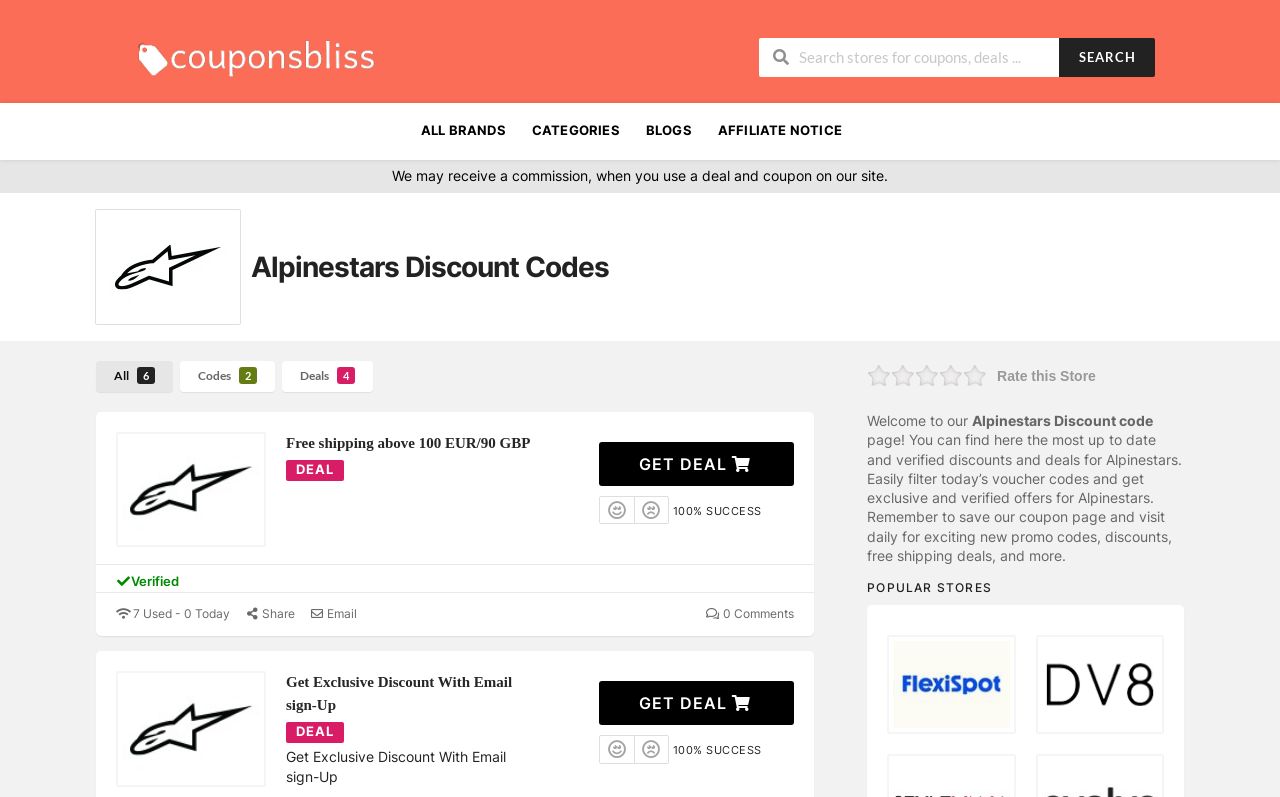Locate the bounding box coordinates of the clickable element to fulfill the following instruction: "Get exclusive discount with email sign-up". Provide the coordinates as four float numbers between 0 and 1 in the format [left, top, right, bottom].

[0.468, 0.855, 0.621, 0.91]